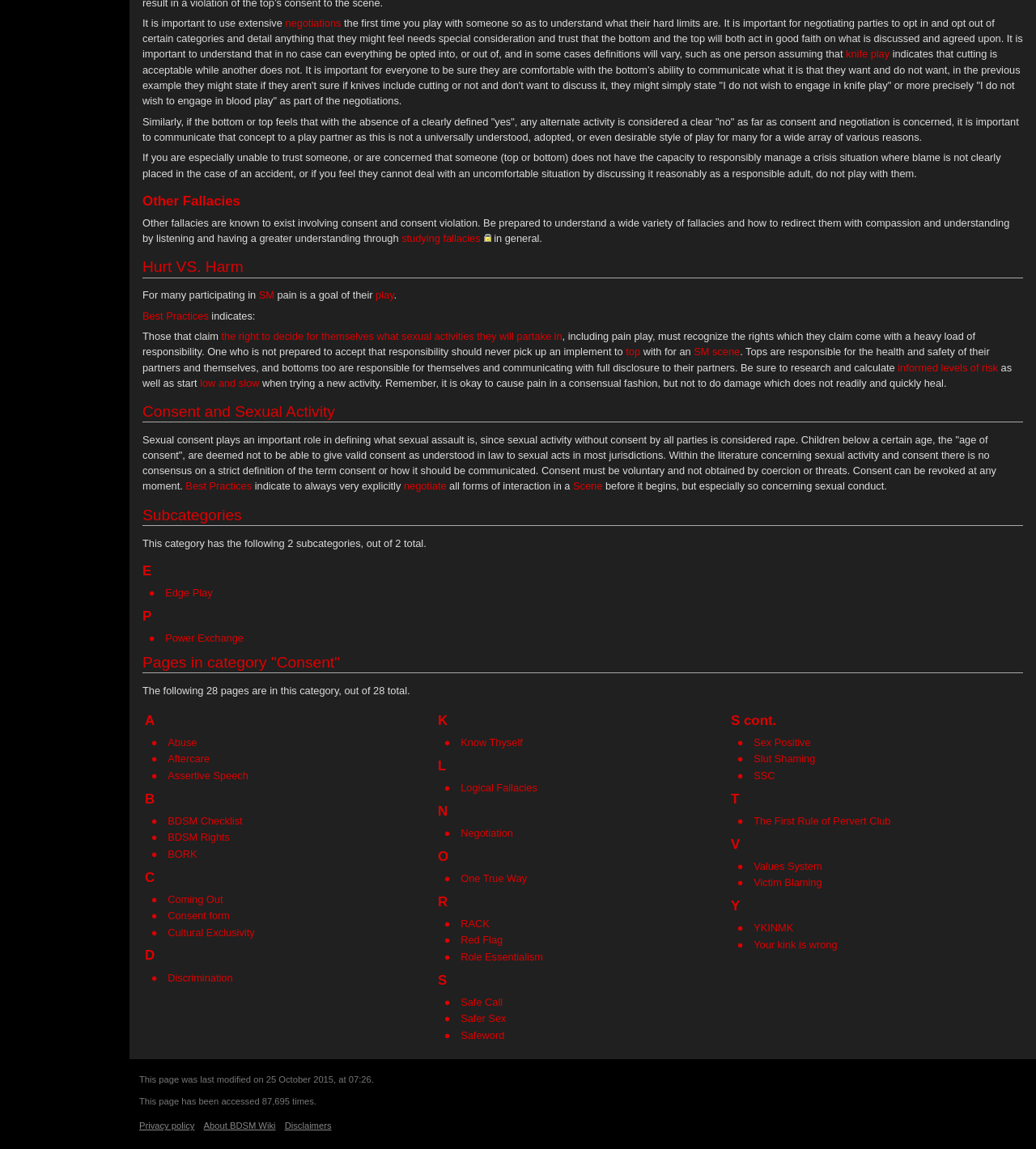Determine the bounding box coordinates (top-left x, top-left y, bottom-right x, bottom-right y) of the UI element described in the following text: informed levels of risk

[0.867, 0.314, 0.963, 0.325]